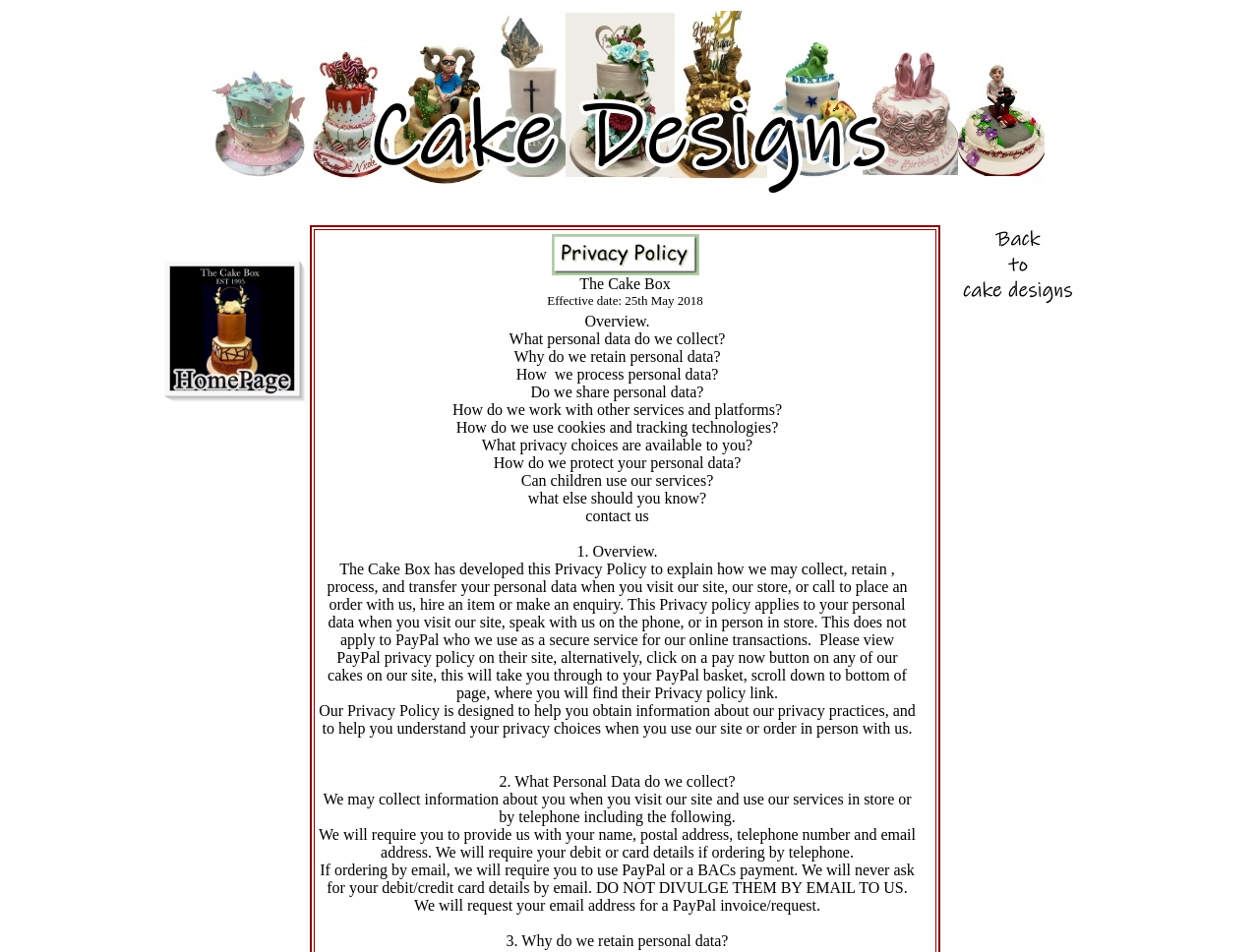Look at the image and give a detailed response to the following question: What is the purpose of the company's privacy policy?

The static text element with the content 'The Cake Box has developed this Privacy Policy to explain how we may collect, retain, process, and transfer your personal data...' suggests that the purpose of the company's privacy policy is to explain how they collect and process personal data.